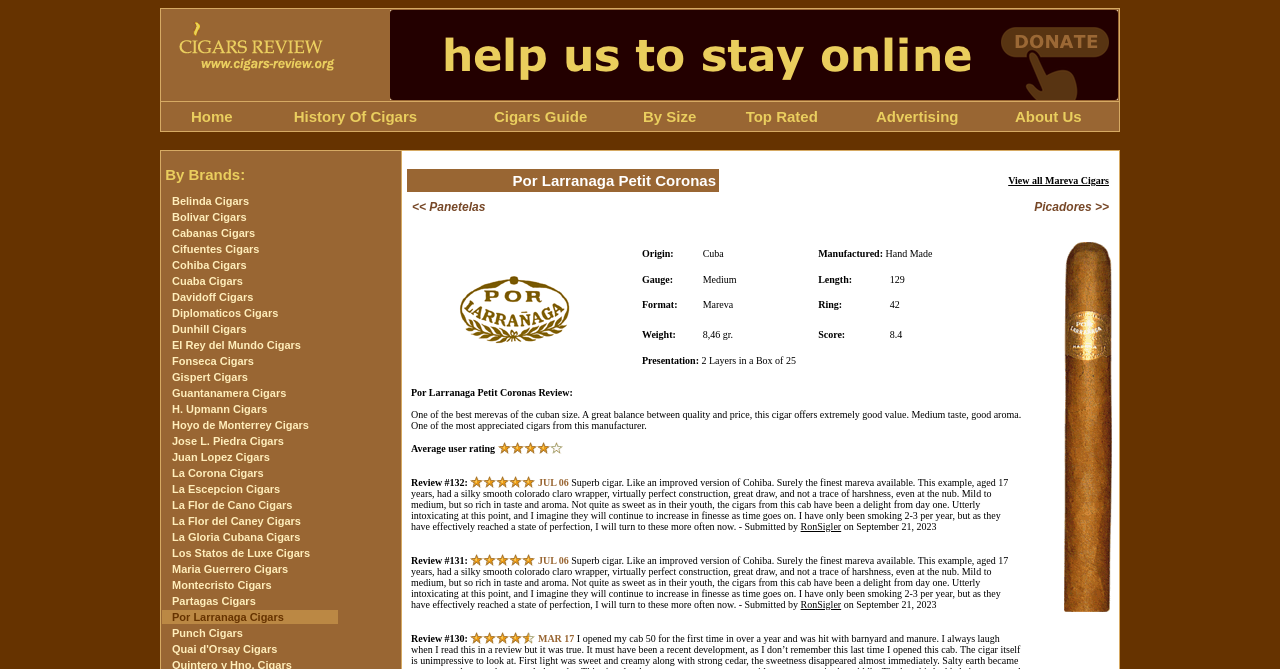Please identify the bounding box coordinates of the area that needs to be clicked to follow this instruction: "Explore Cigars by Size".

[0.486, 0.157, 0.56, 0.191]